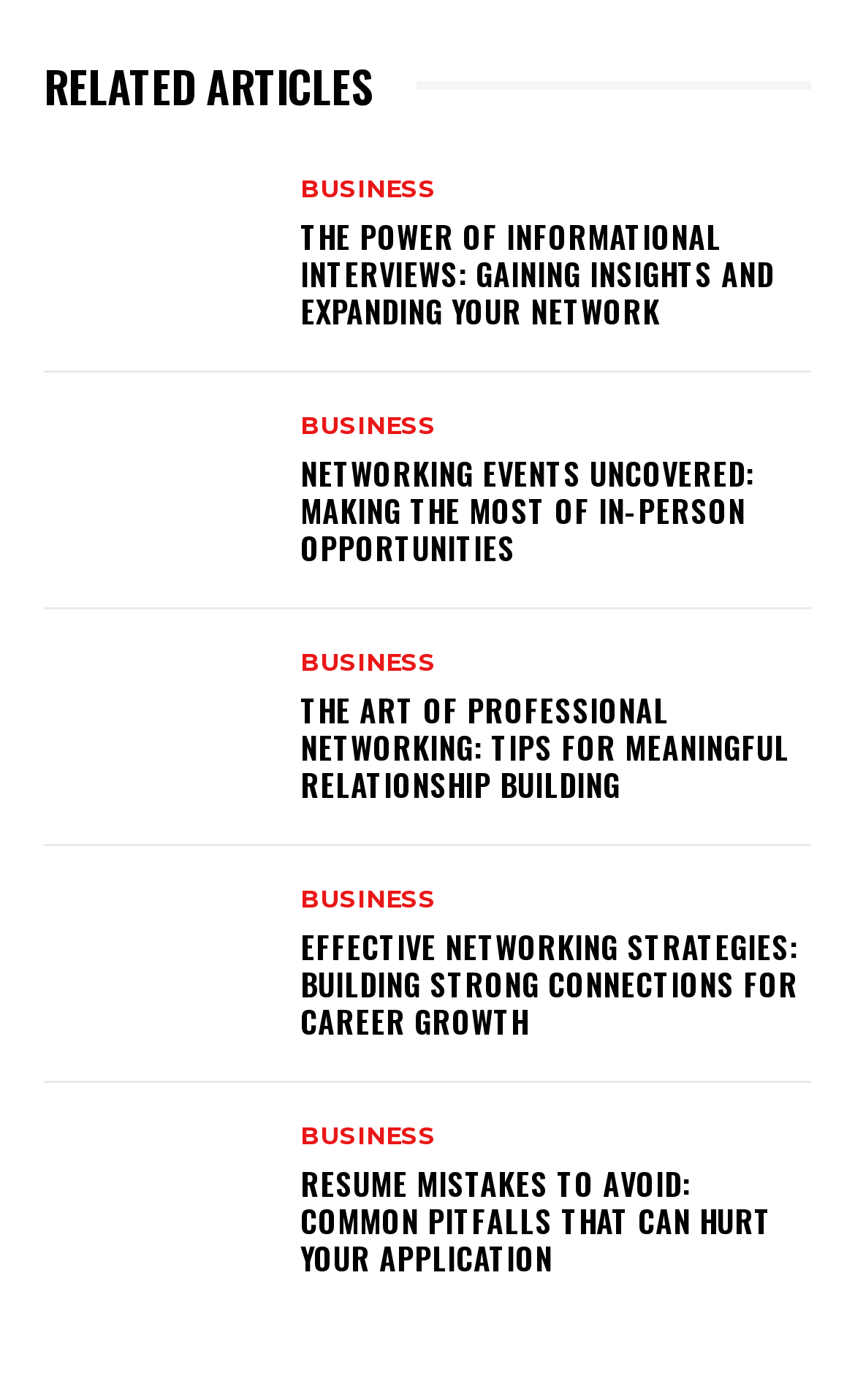Answer the question below using just one word or a short phrase: 
What is the topic of the first related article?

Informational Interviews